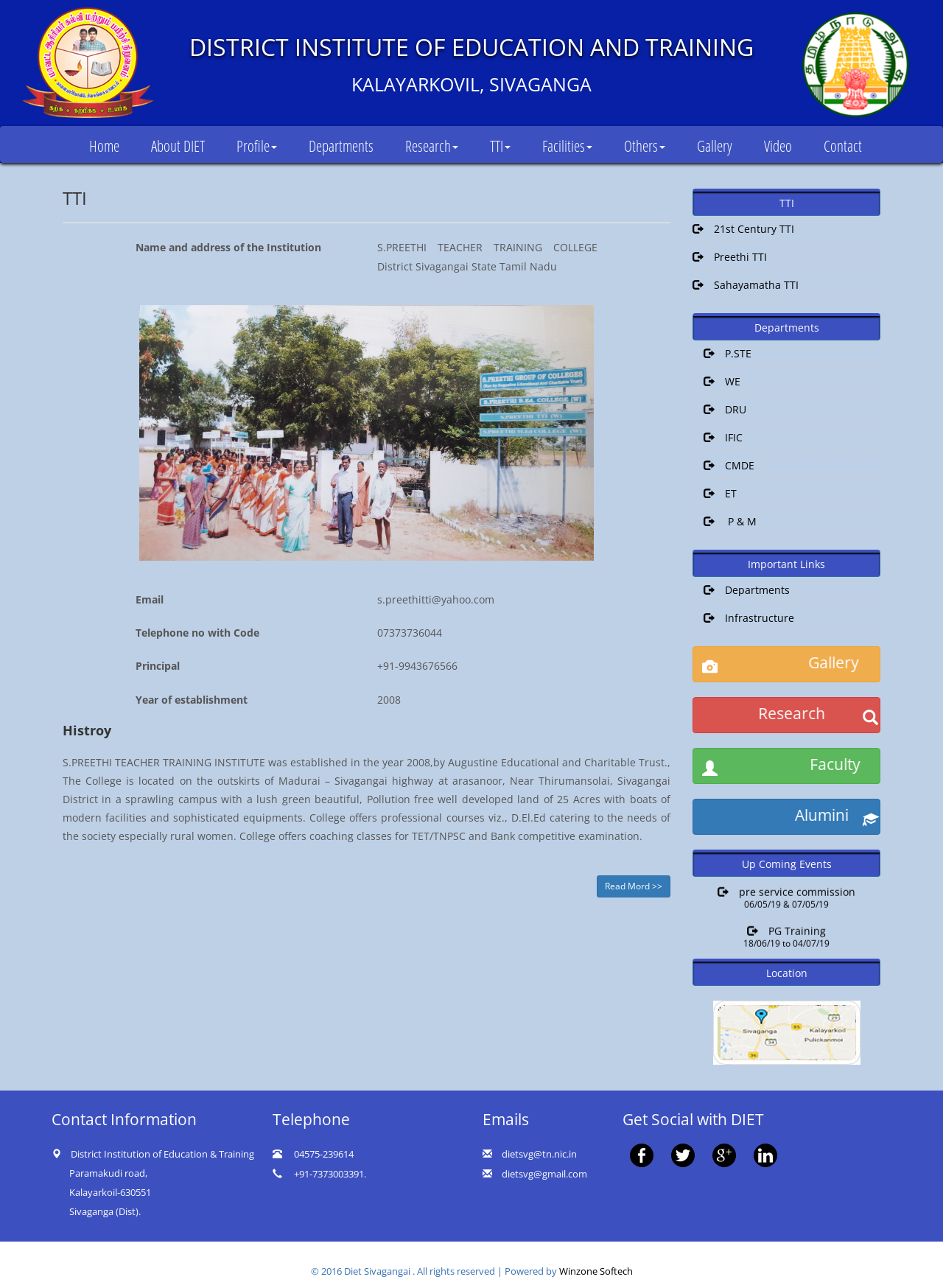What is the telephone number of the institution?
Provide a detailed answer to the question using information from the image.

I found the answer by looking at the heading 'Telephone' and its corresponding value '04575-239614'.